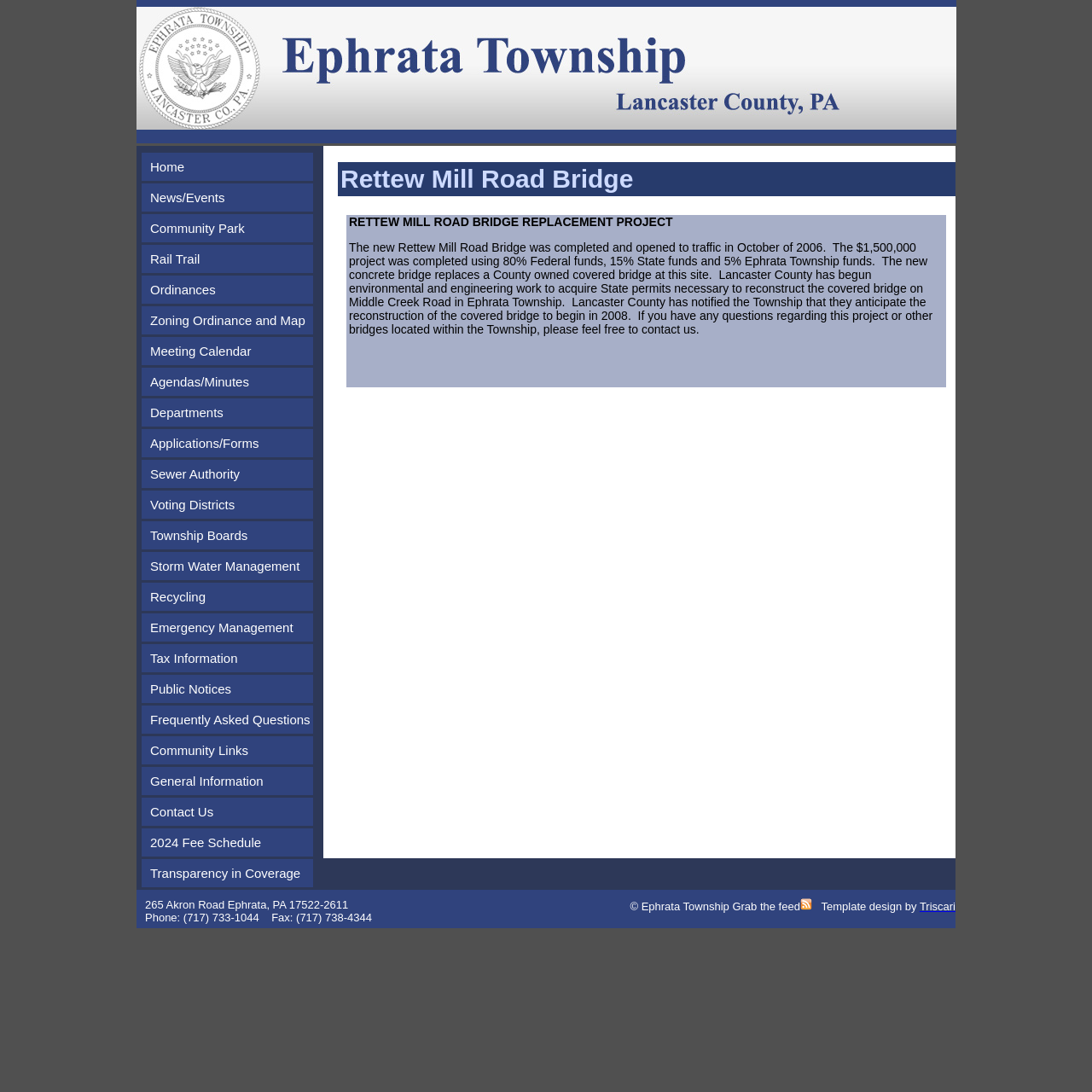What is the cost of the Rettew Mill Road Bridge project?
Based on the image, provide your answer in one word or phrase.

$1,500,000